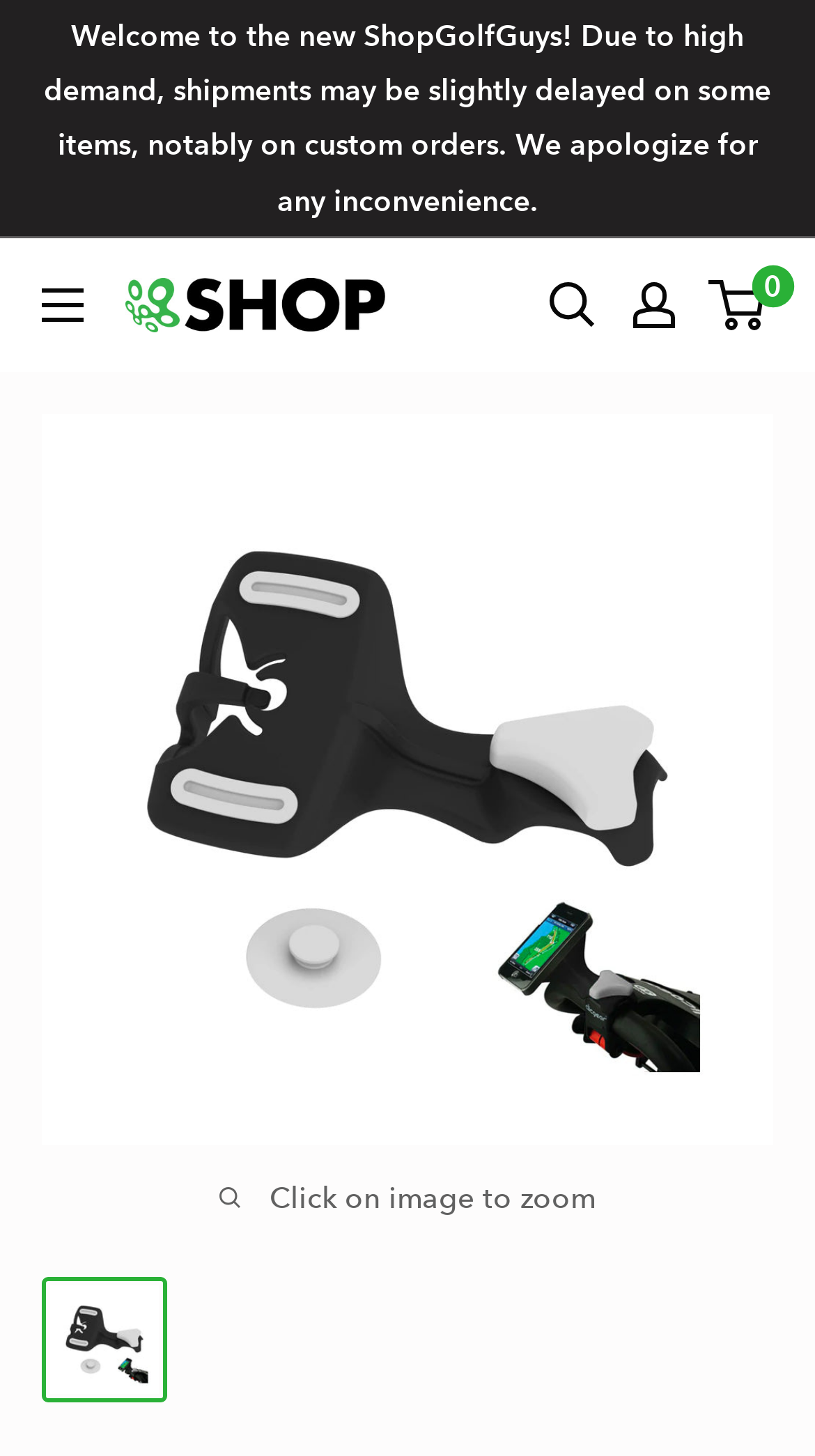What is the logo of the website?
Please give a detailed and elaborate answer to the question based on the image.

The logo of the website is an image with the text 'ShopGolfGuys' which is located at the top left corner of the webpage, indicating that it is the logo of the website.